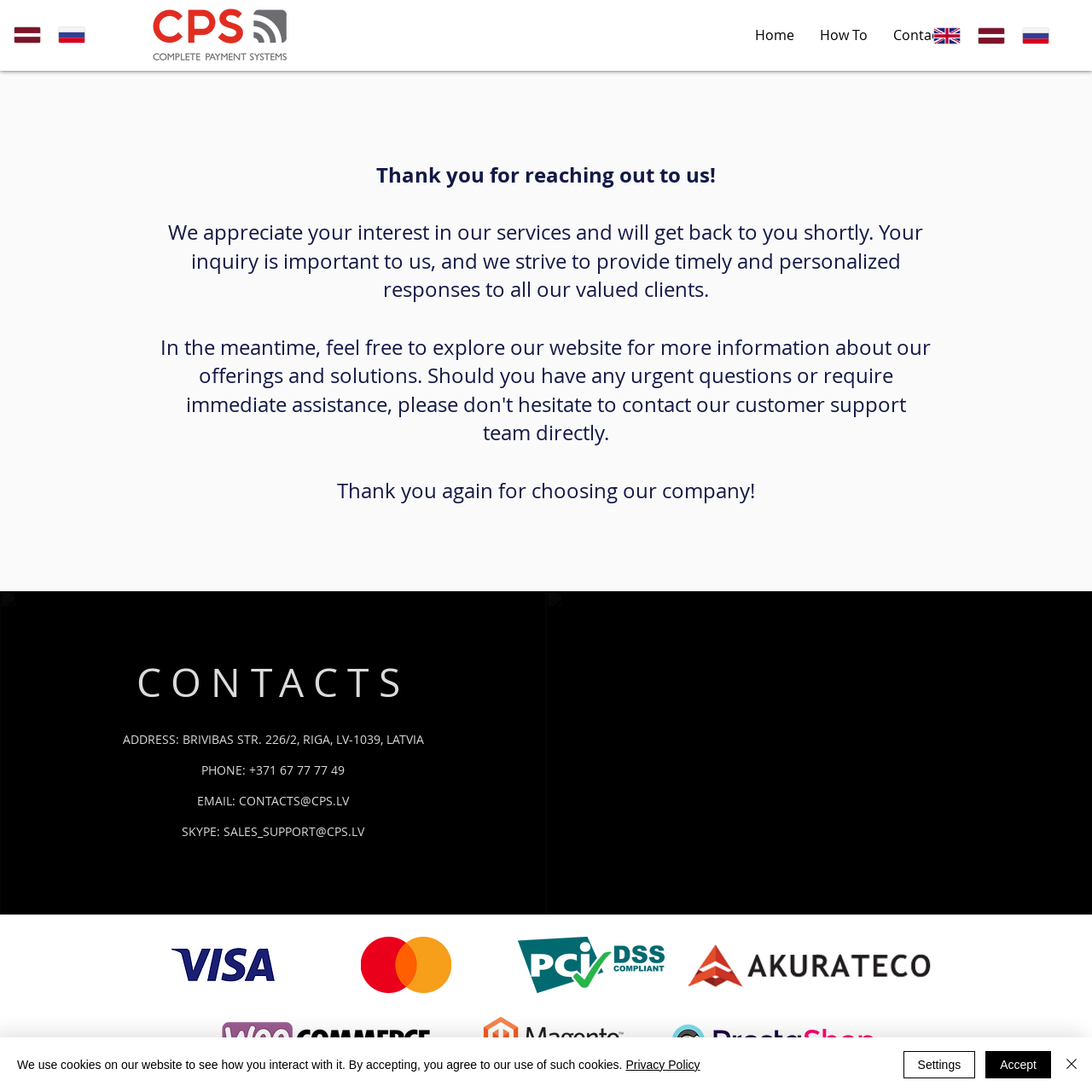Specify the bounding box coordinates of the area that needs to be clicked to achieve the following instruction: "Click the CPS Complete Payment Systems logo".

[0.135, 0.003, 0.267, 0.061]